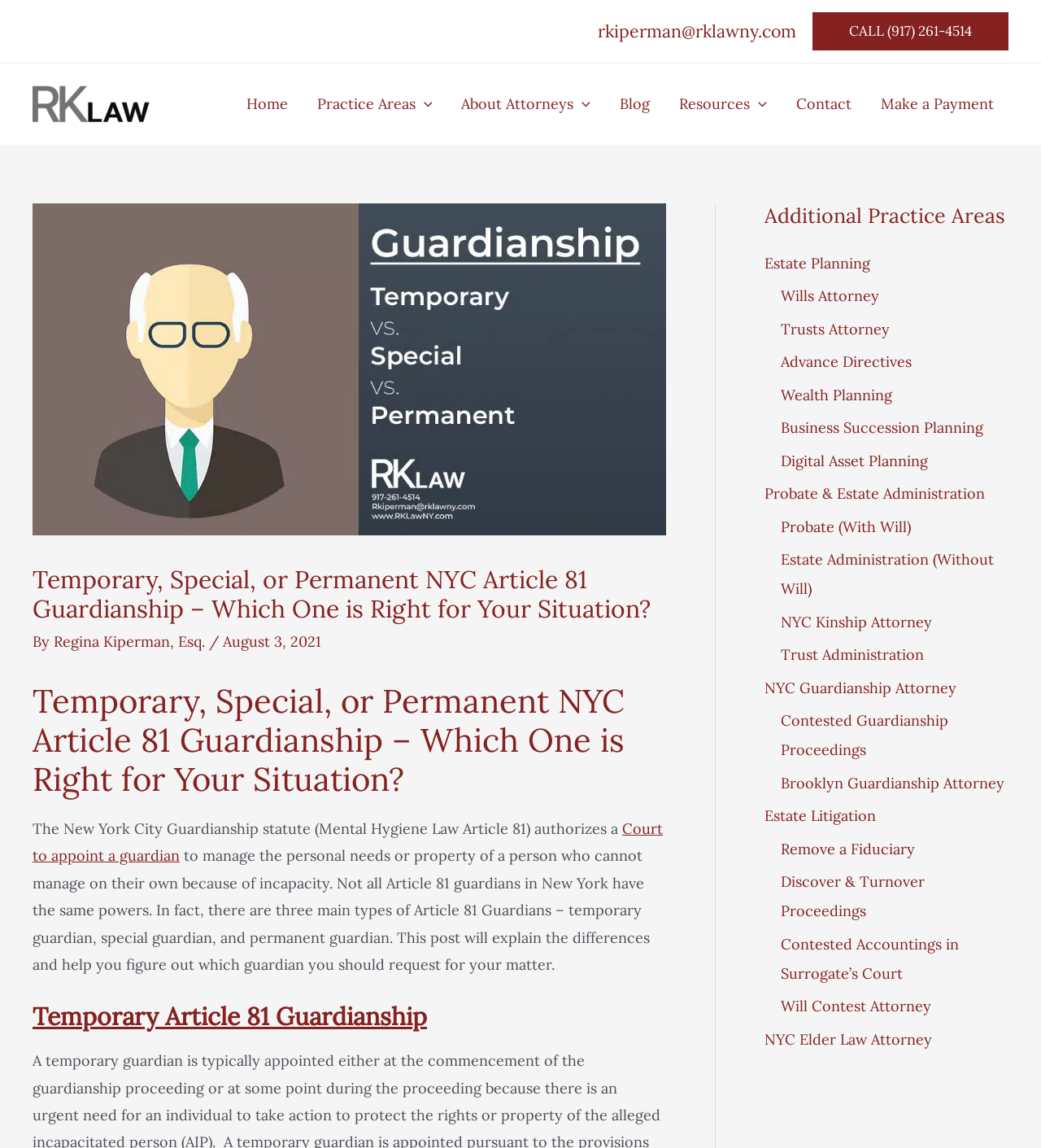Please identify the primary heading on the webpage and return its text.

Temporary, Special, or Permanent NYC Article 81 Guardianship – Which One is Right for Your Situation?